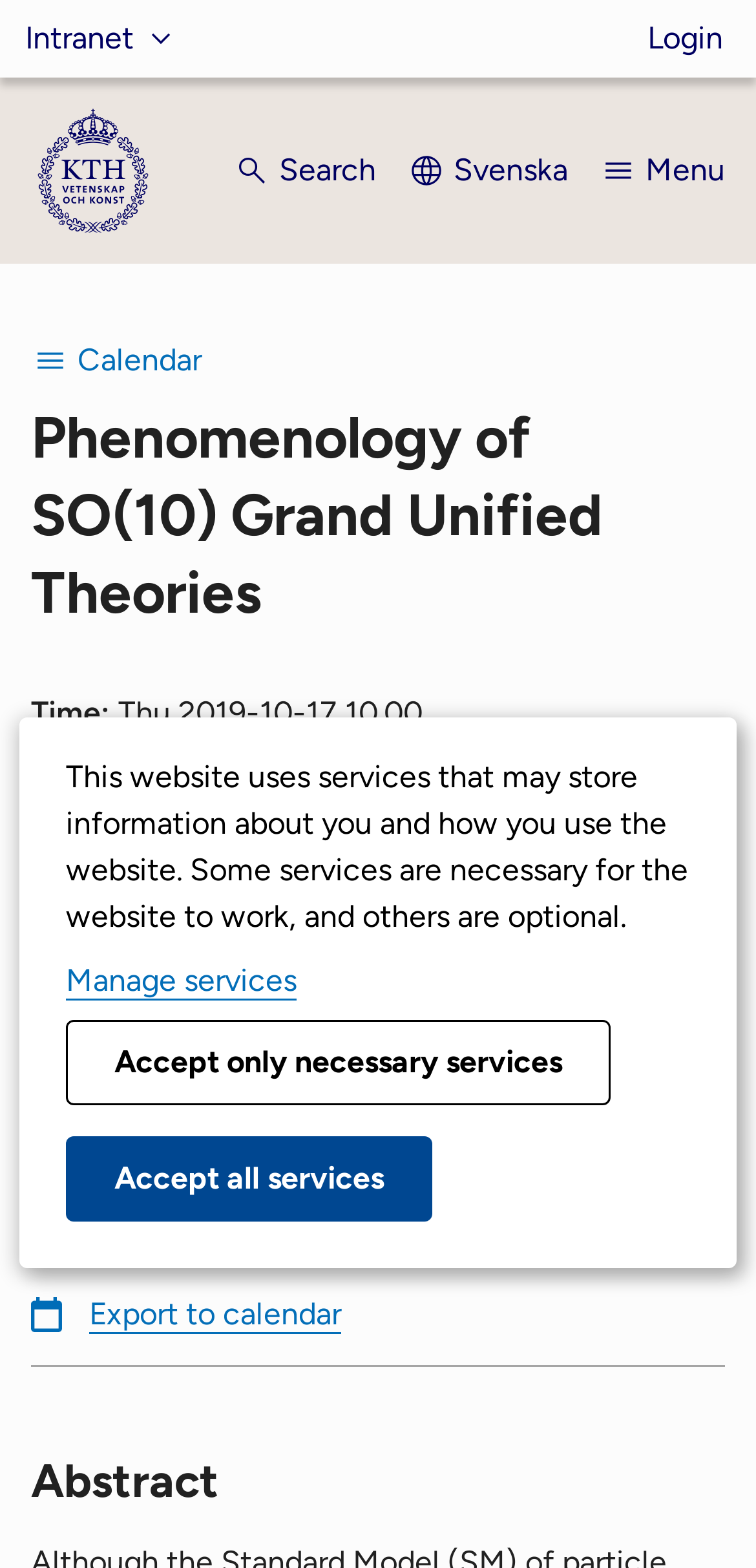What is the event about?
Using the visual information, answer the question in a single word or phrase.

Phenomenology of SO(10) Grand Unified Theories